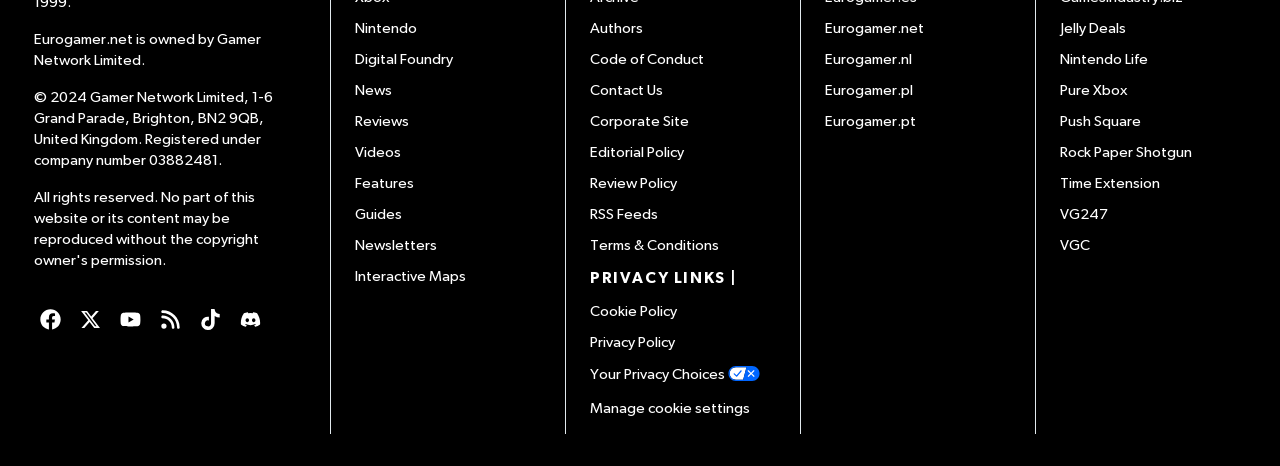Please identify the bounding box coordinates of the area that needs to be clicked to fulfill the following instruction: "Visit Nintendo page."

[0.277, 0.046, 0.423, 0.078]